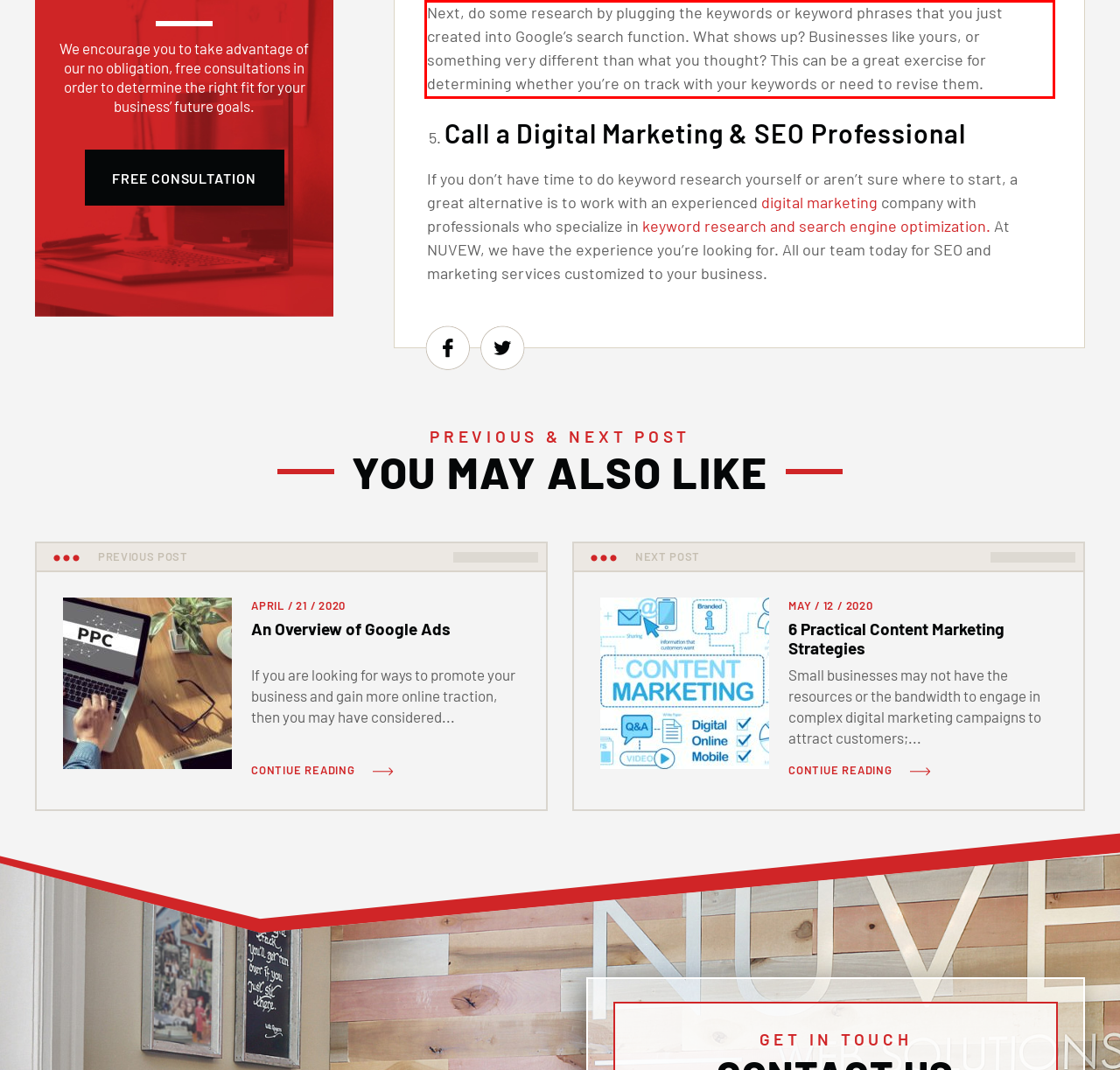Using the provided screenshot of a webpage, recognize and generate the text found within the red rectangle bounding box.

Next, do some research by plugging the keywords or keyword phrases that you just created into Google’s search function. What shows up? Businesses like yours, or something very different than what you thought? This can be a great exercise for determining whether you’re on track with your keywords or need to revise them.